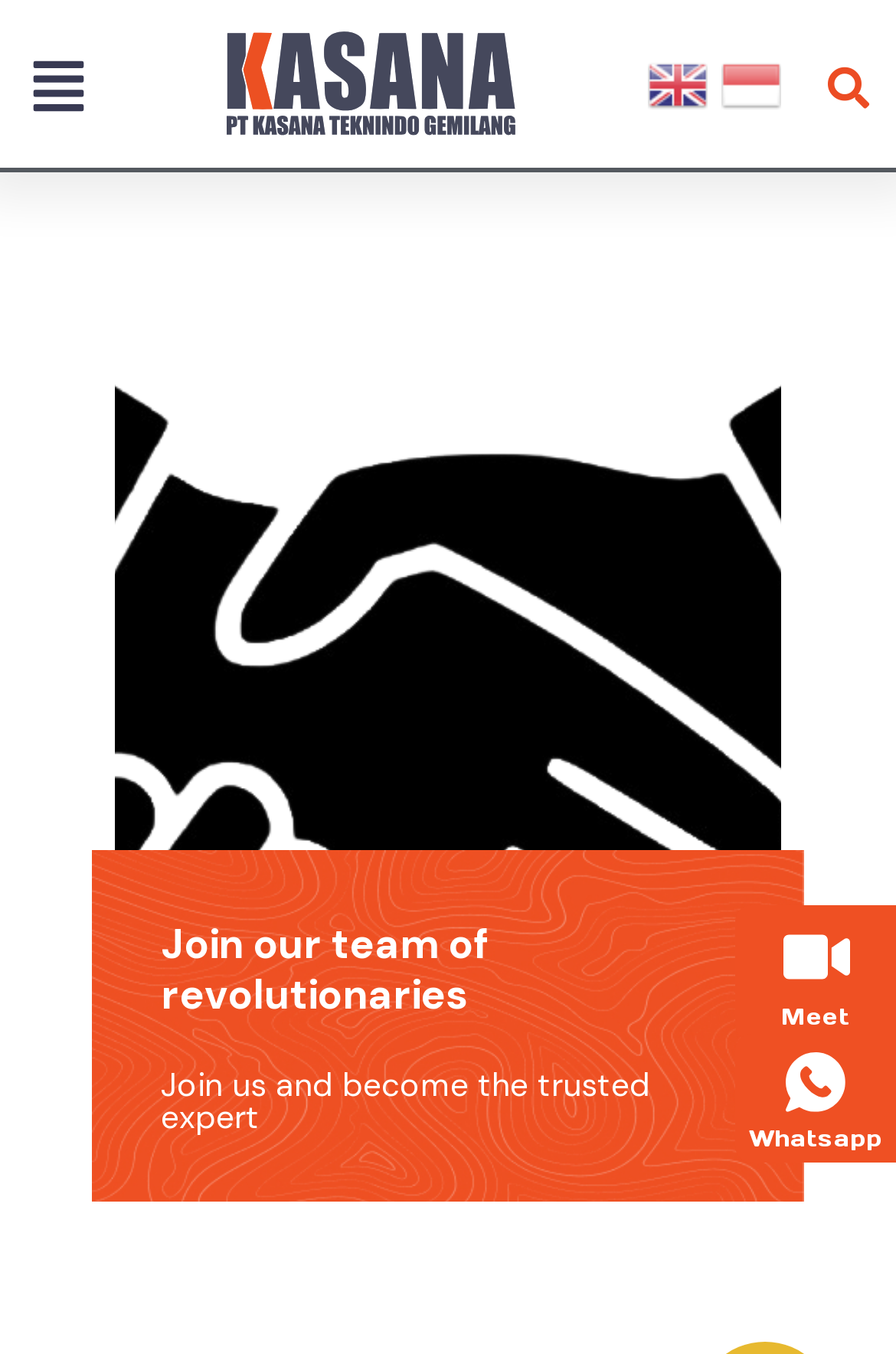Provide a one-word or one-phrase answer to the question:
What is the main heading of the content section?

Join our team of revolutionaries